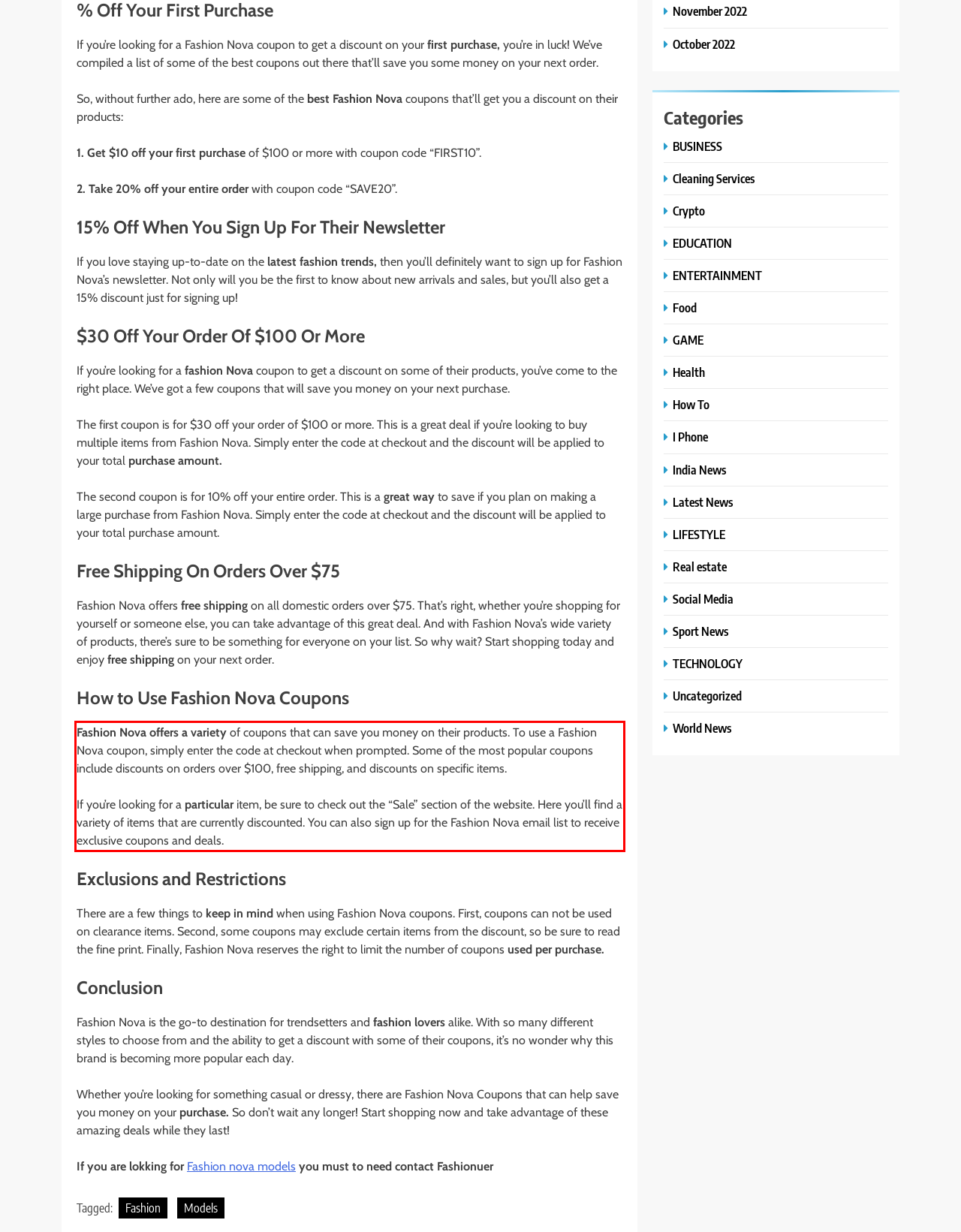Analyze the screenshot of a webpage where a red rectangle is bounding a UI element. Extract and generate the text content within this red bounding box.

Fashion Nova offers a variety of coupons that can save you money on their products. To use a Fashion Nova coupon, simply enter the code at checkout when prompted. Some of the most popular coupons include discounts on orders over $100, free shipping, and discounts on specific items. If you’re looking for a particular item, be sure to check out the “Sale” section of the website. Here you’ll find a variety of items that are currently discounted. You can also sign up for the Fashion Nova email list to receive exclusive coupons and deals.